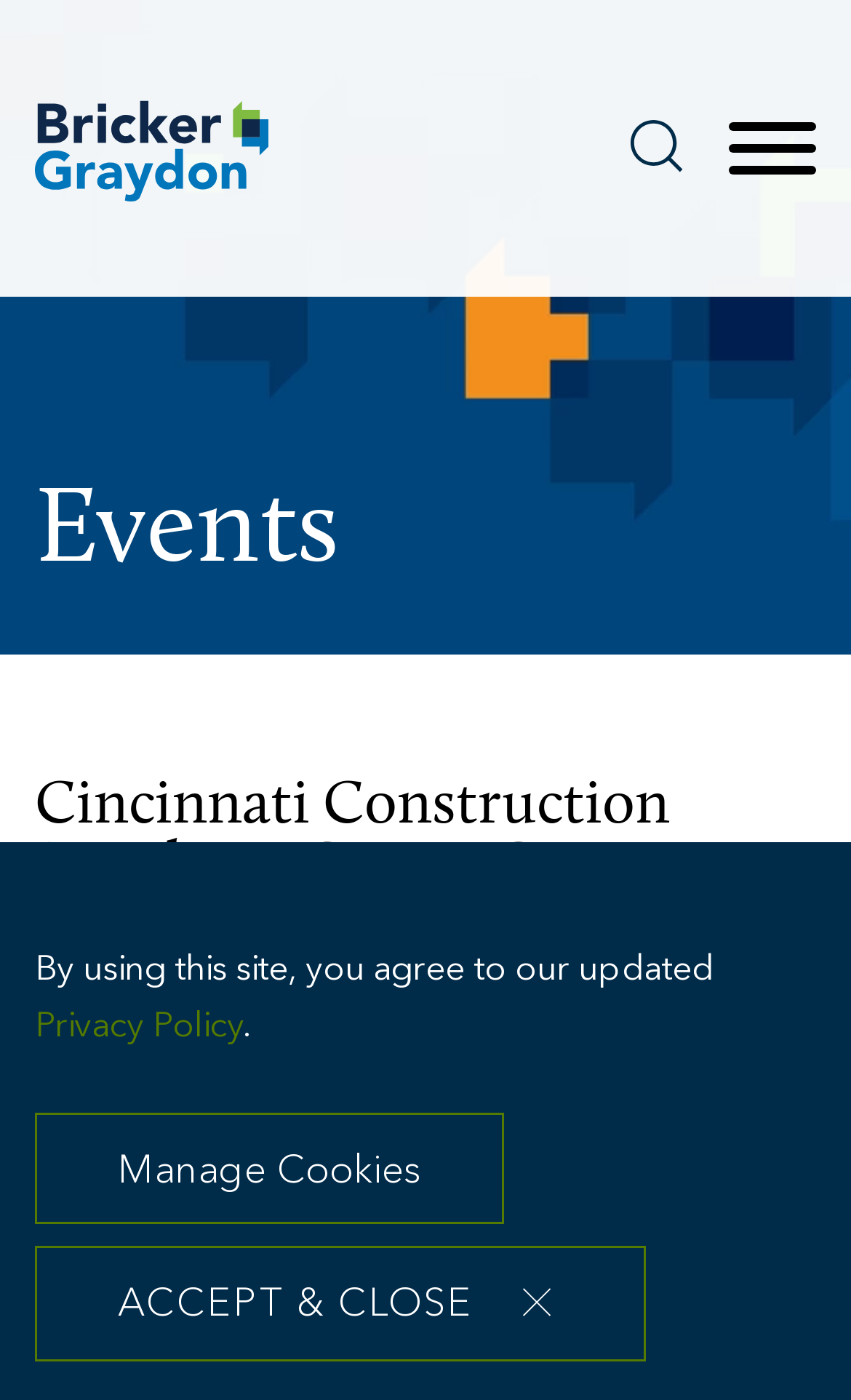Identify the text that serves as the heading for the webpage and generate it.

Cincinnati Construction Luncheon Series: Comparison of Single Prime, CMAR and Design-Build Delivery Models